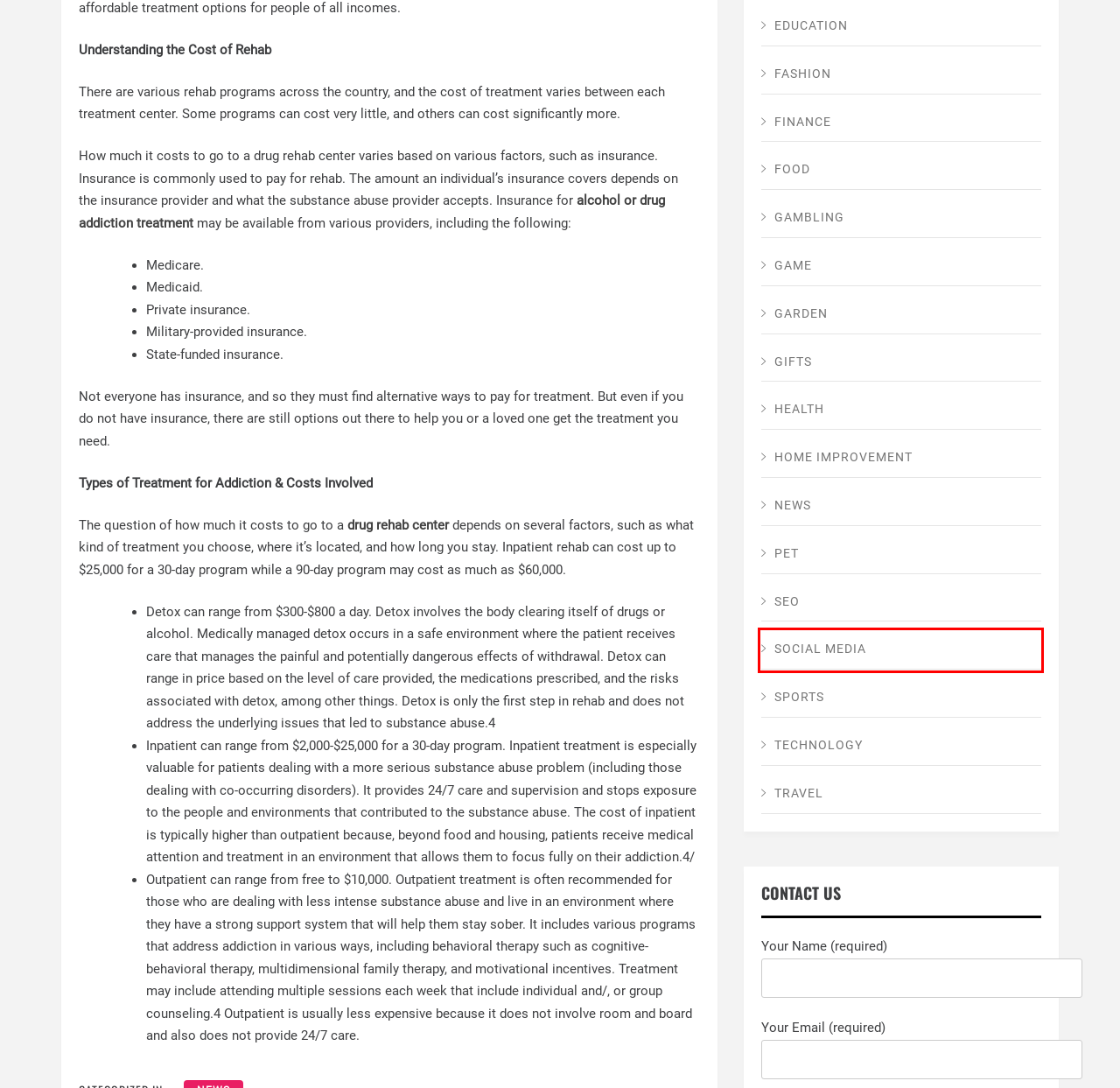Given a screenshot of a webpage with a red bounding box highlighting a UI element, choose the description that best corresponds to the new webpage after clicking the element within the red bounding box. Here are your options:
A. game Archives - Watchmen News
B. Social Media Archives - Watchmen News
C. Food Archives - Watchmen News
D. Sports Archives - Watchmen News
E. Finance Archives - Watchmen News
F. Gambling Archives - Watchmen News
G. Residential Addiction Rehab Center | #1 Drug Rehab
H. Education Archives - Watchmen News

B